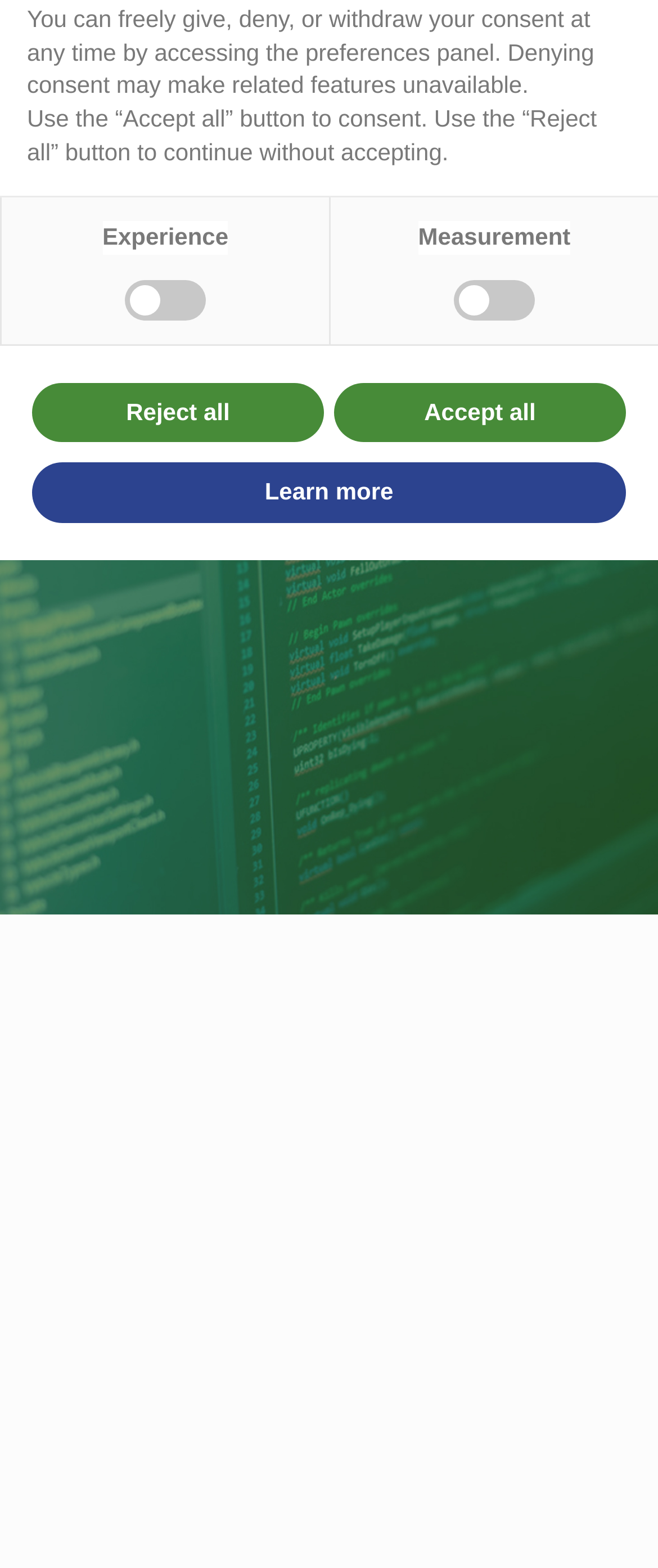Given the description: "parent_node: Measurement name="Measurement" value="false"", determine the bounding box coordinates of the UI element. The coordinates should be formatted as four float numbers between 0 and 1, [left, top, right, bottom].

[0.69, 0.178, 0.813, 0.204]